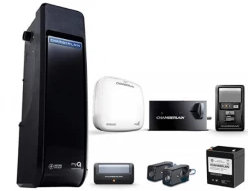How many essential accessories are surrounding the garage door opener unit? Based on the screenshot, please respond with a single word or phrase.

Three